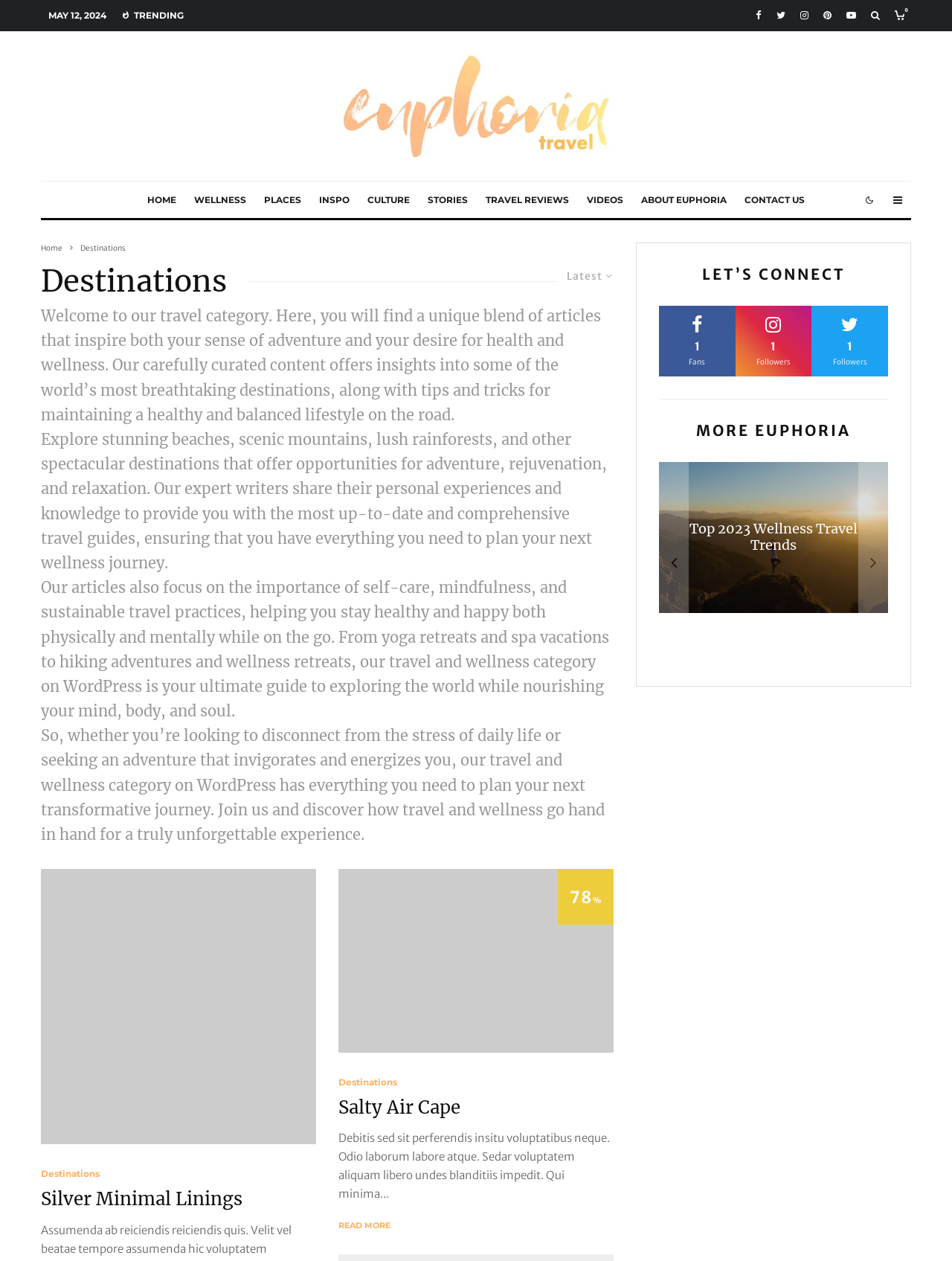How many social media links are there?
Please give a detailed and elaborate answer to the question based on the image.

I counted the number of social media links at the top of the webpage, which are Facebook, Twitter, Instagram, Pinterest, YouTube, and another unknown icon.